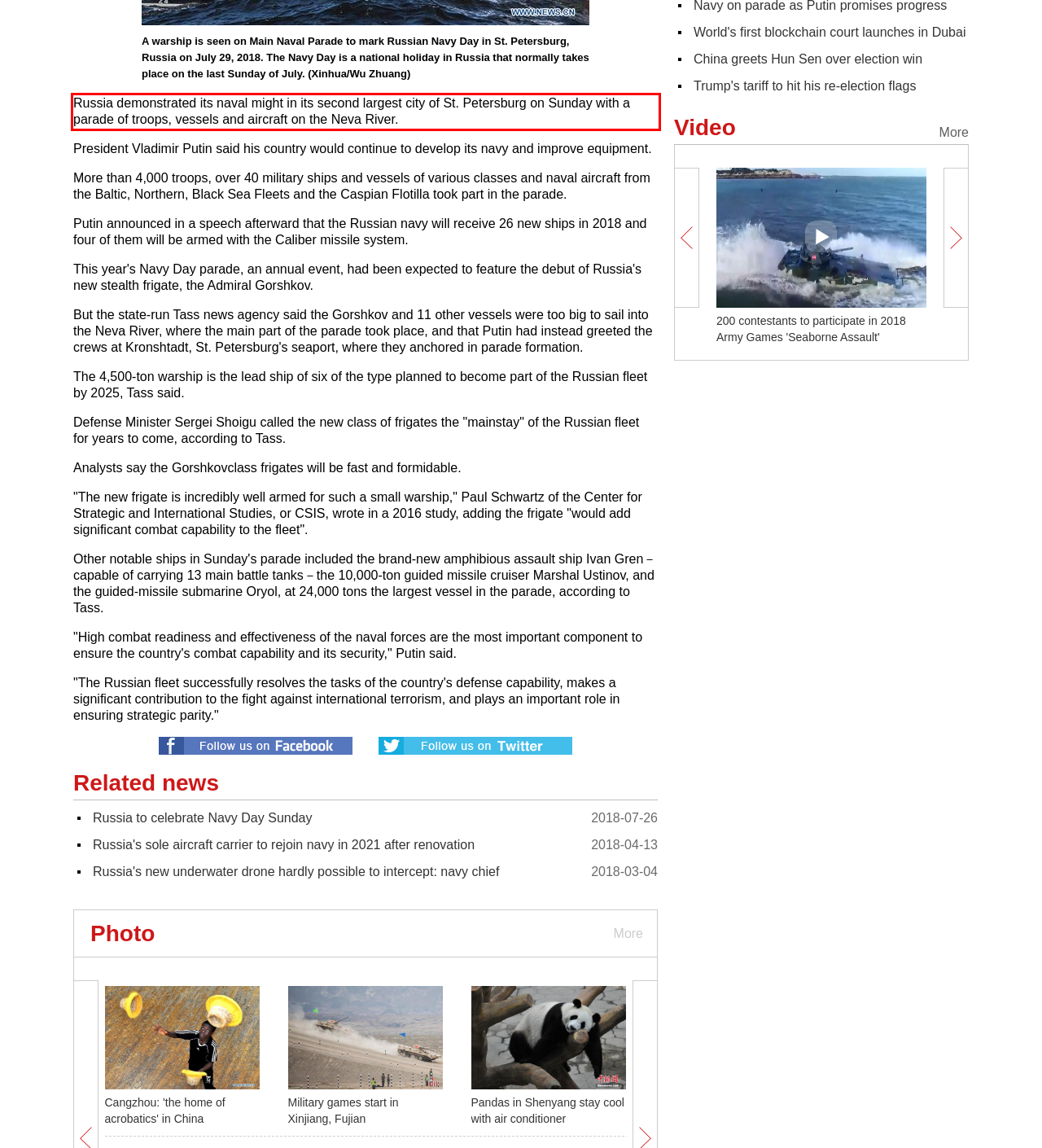You are given a screenshot showing a webpage with a red bounding box. Perform OCR to capture the text within the red bounding box.

Russia demonstrated its naval might in its second largest city of St. Petersburg on Sunday with a parade of troops, vessels and aircraft on the Neva River.